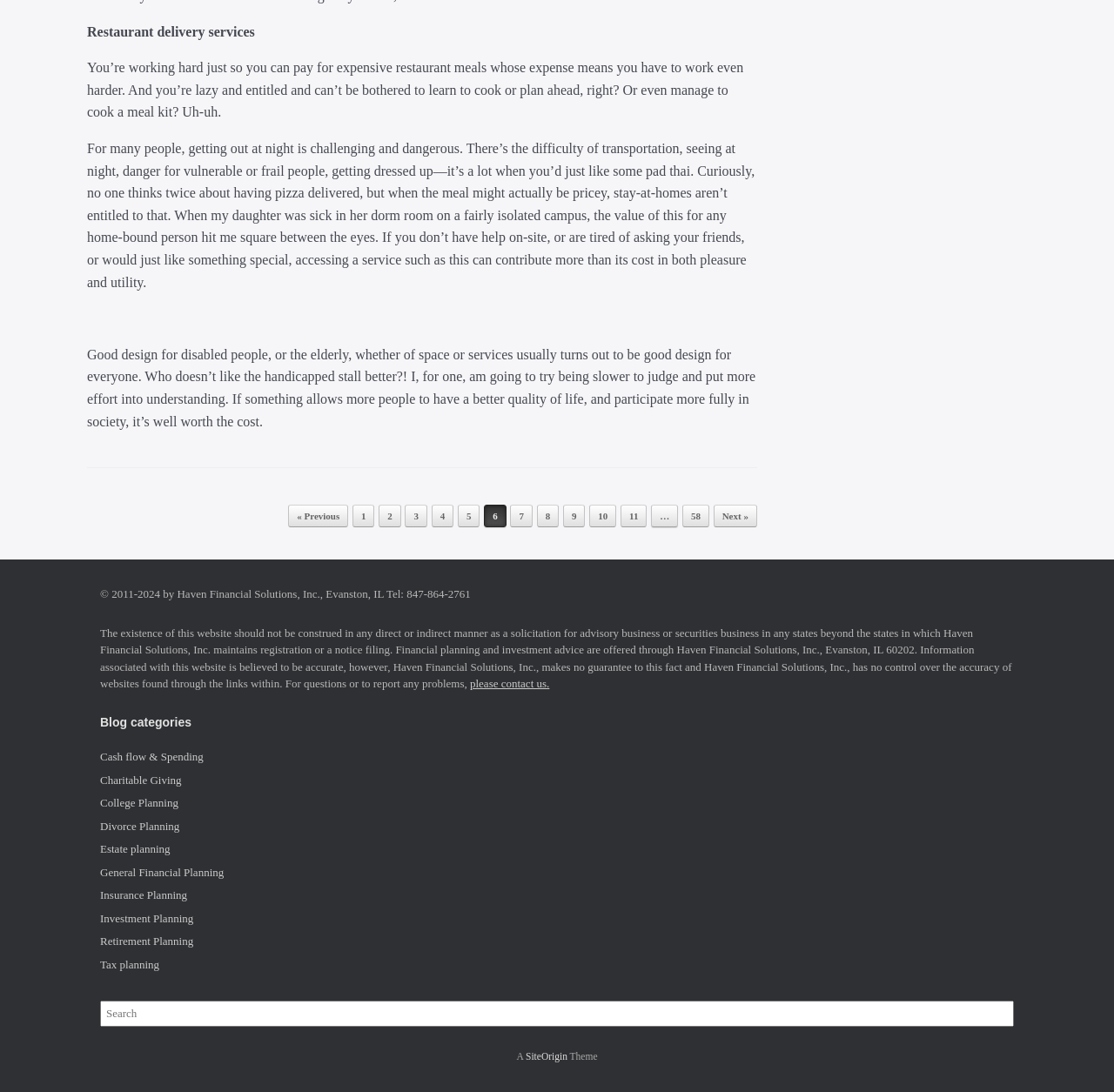Find the bounding box coordinates for the element that must be clicked to complete the instruction: "Contact us". The coordinates should be four float numbers between 0 and 1, indicated as [left, top, right, bottom].

[0.422, 0.62, 0.493, 0.632]